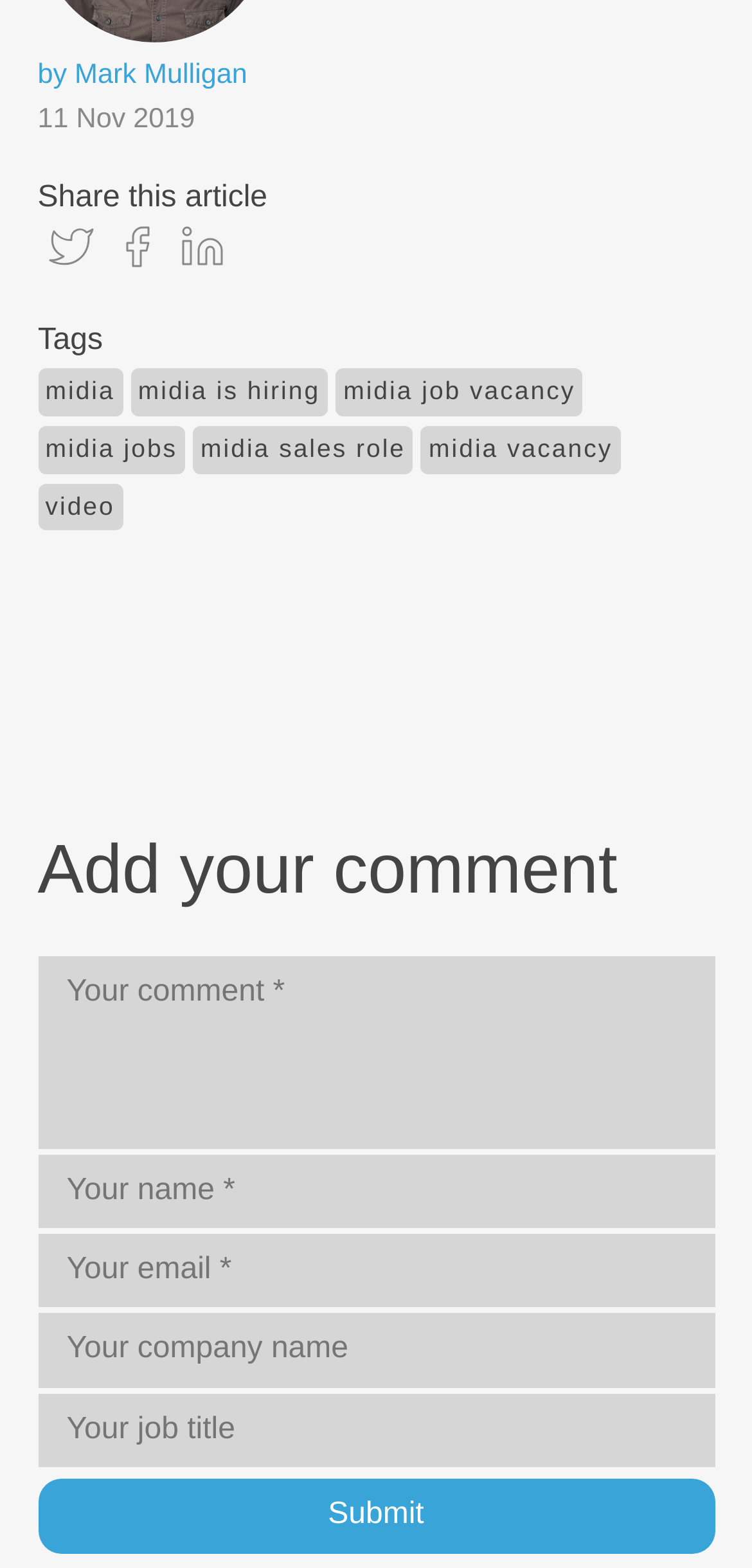Determine the bounding box coordinates of the area to click in order to meet this instruction: "Click the 'video' link".

[0.05, 0.308, 0.163, 0.338]